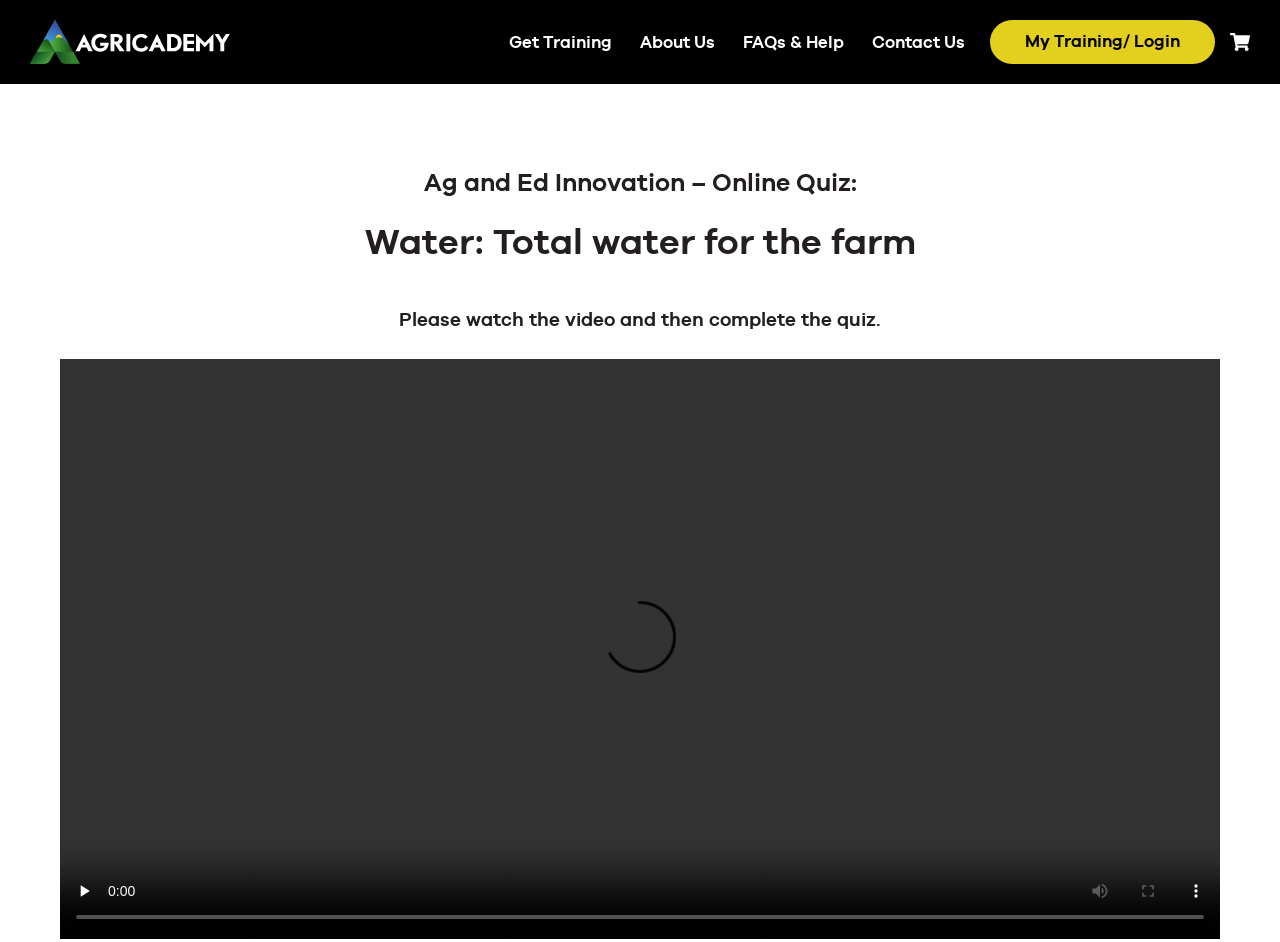What is the state of the mute button?
Using the image, provide a concise answer in one word or a short phrase.

Disabled